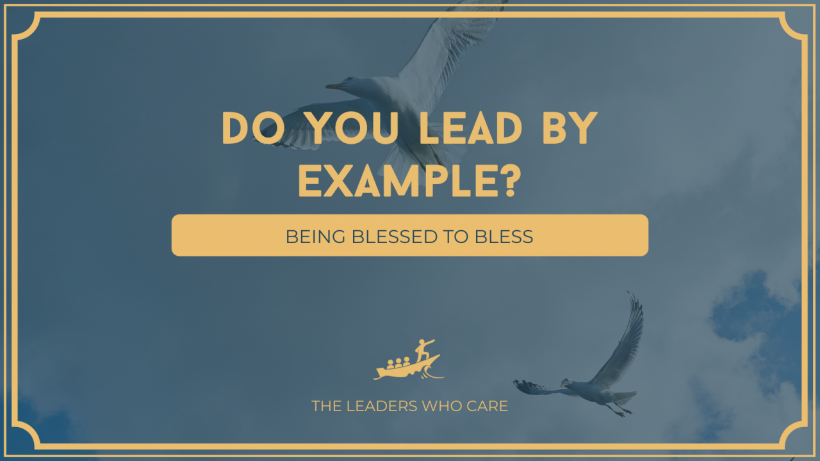Using the details in the image, give a detailed response to the question below:
What is the theme of the logo at the bottom?

The logo or emblem at the bottom of the image represents 'THE LEADERS WHO CARE', reinforcing the theme of compassionate leadership and the transformational power of kindness and care in guiding others.